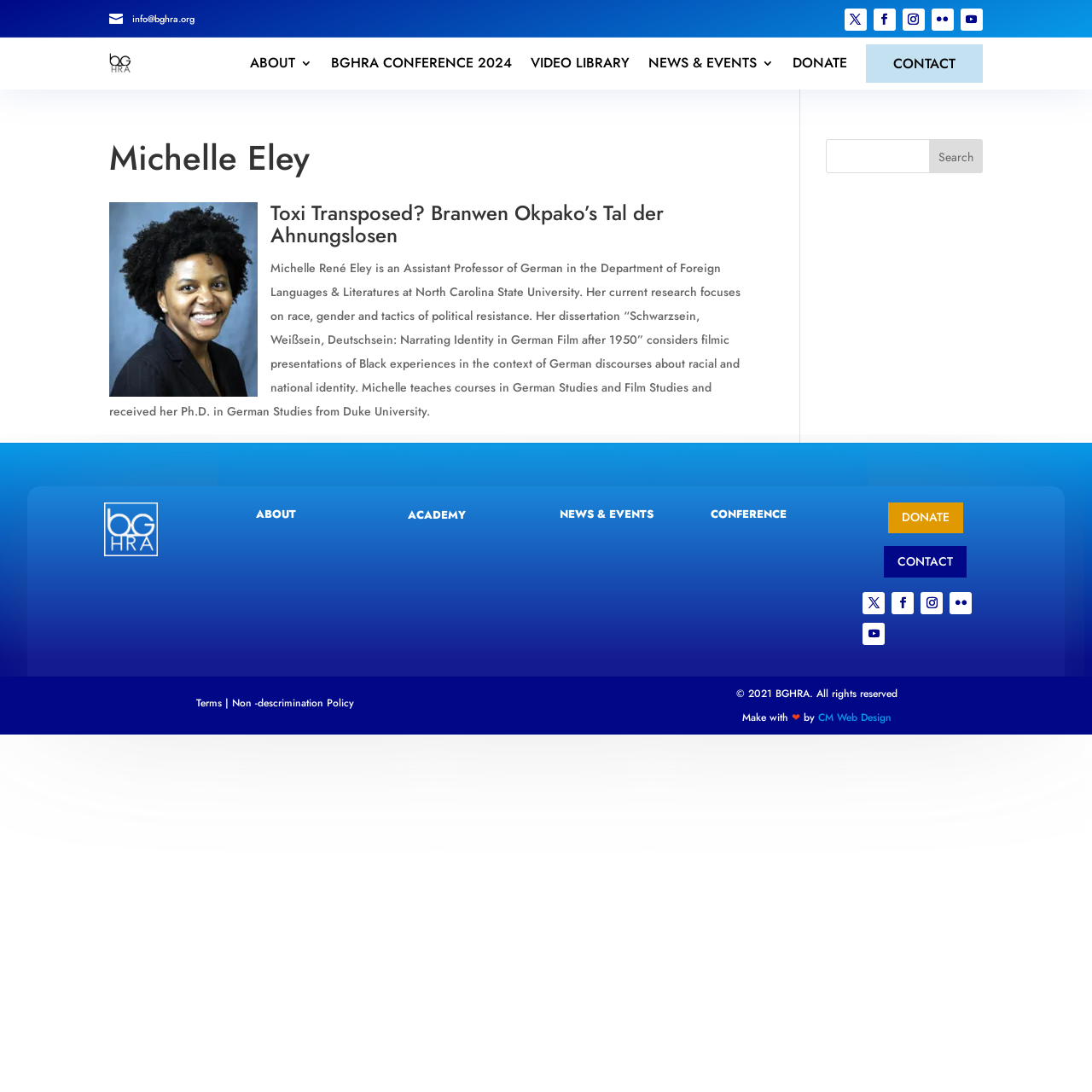Explain the webpage in detail, including its primary components.

This webpage is about Michelle Eley, an Assistant Professor of German at North Carolina State University. At the top left, there is a layout table with a link to "info@bghra.org" and an icon. On the top right, there are several social media links represented by icons.

Below the top section, there is a main article section that takes up most of the page. It starts with a heading "Michelle Eley" followed by a subheading "Toxi Transposed? Branwen Okpako’s Tal der Ahnungslosen". Below the subheading, there is an image related to the topic. The main content of the article is a paragraph describing Michelle Eley's background, research focus, and teaching experience.

On the top right of the main article section, there is a search box with a "Search" button. Below the main article section, there is a footer section that contains several links to different parts of the website, including "ABOUT", "ACADEMY", "NEWS & EVENTS", "CONFERENCE", "DONATE", and "CONTACT". There are also some social media links and a copyright notice at the bottom of the page.